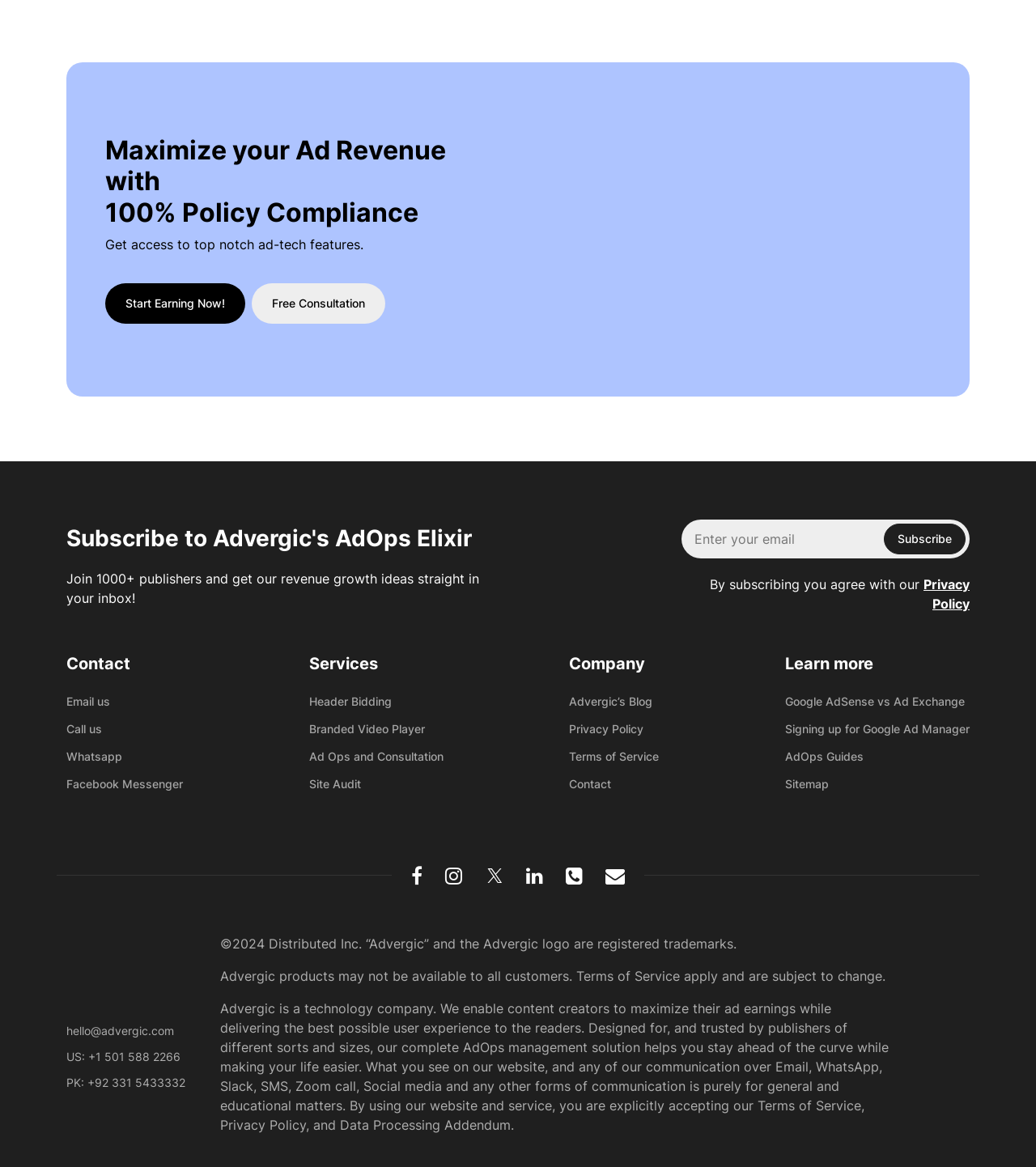Find the bounding box coordinates for the UI element that matches this description: "AdOps Guides".

[0.758, 0.643, 0.936, 0.654]